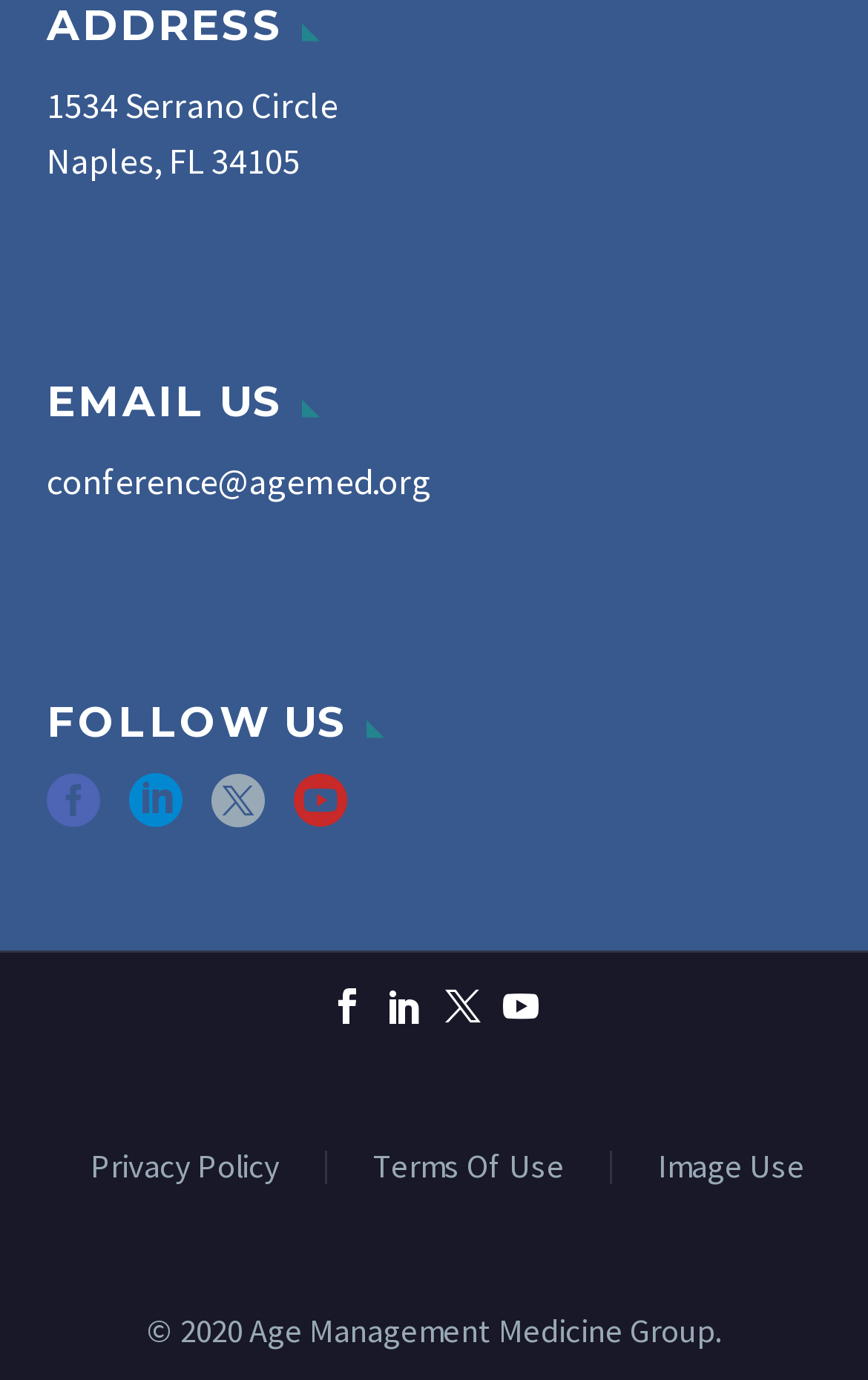Please identify the bounding box coordinates of the area that needs to be clicked to fulfill the following instruction: "View Terms Of Use."

[0.429, 0.834, 0.65, 0.858]